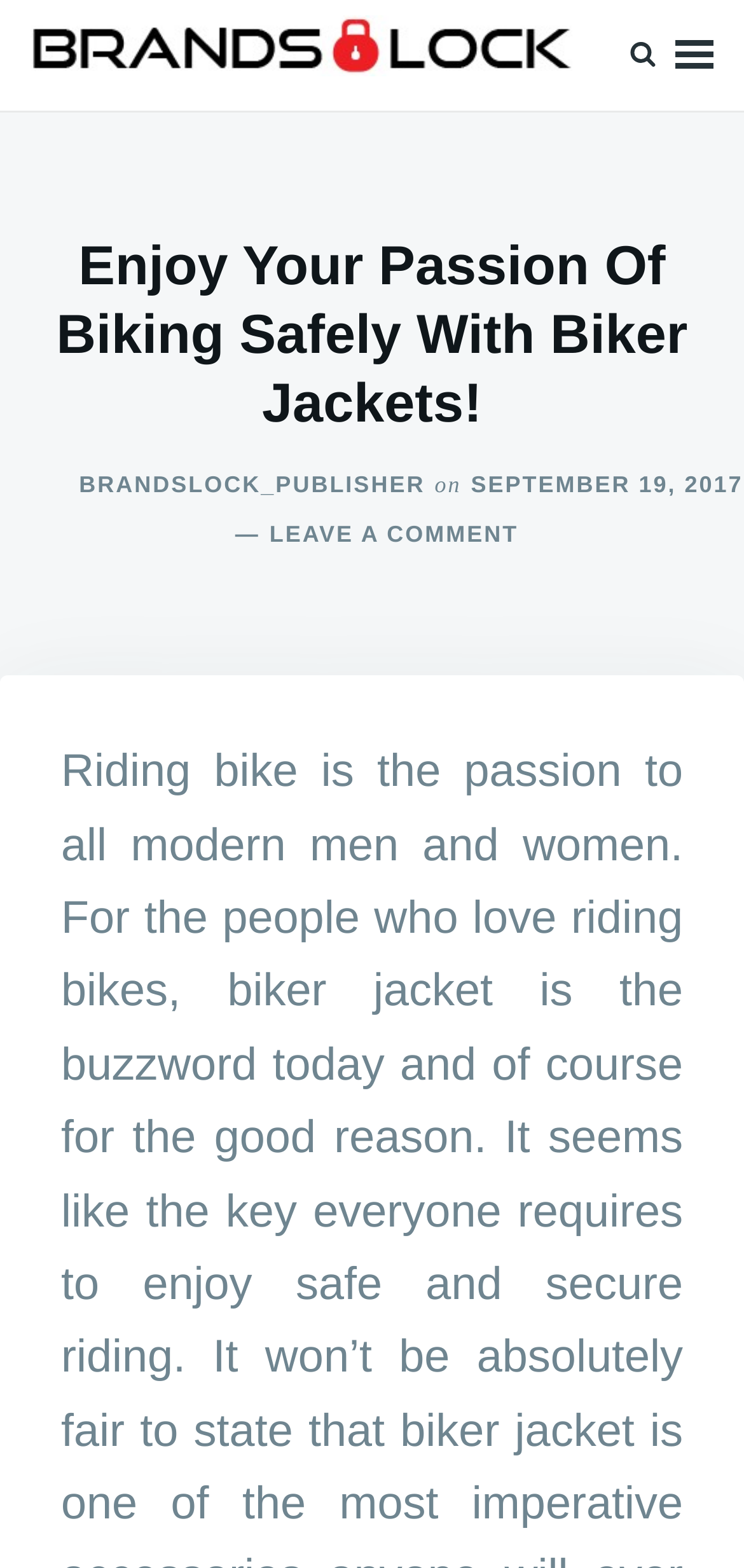What can be searched on the webpage?
Respond with a short answer, either a single word or a phrase, based on the image.

Biker jackets